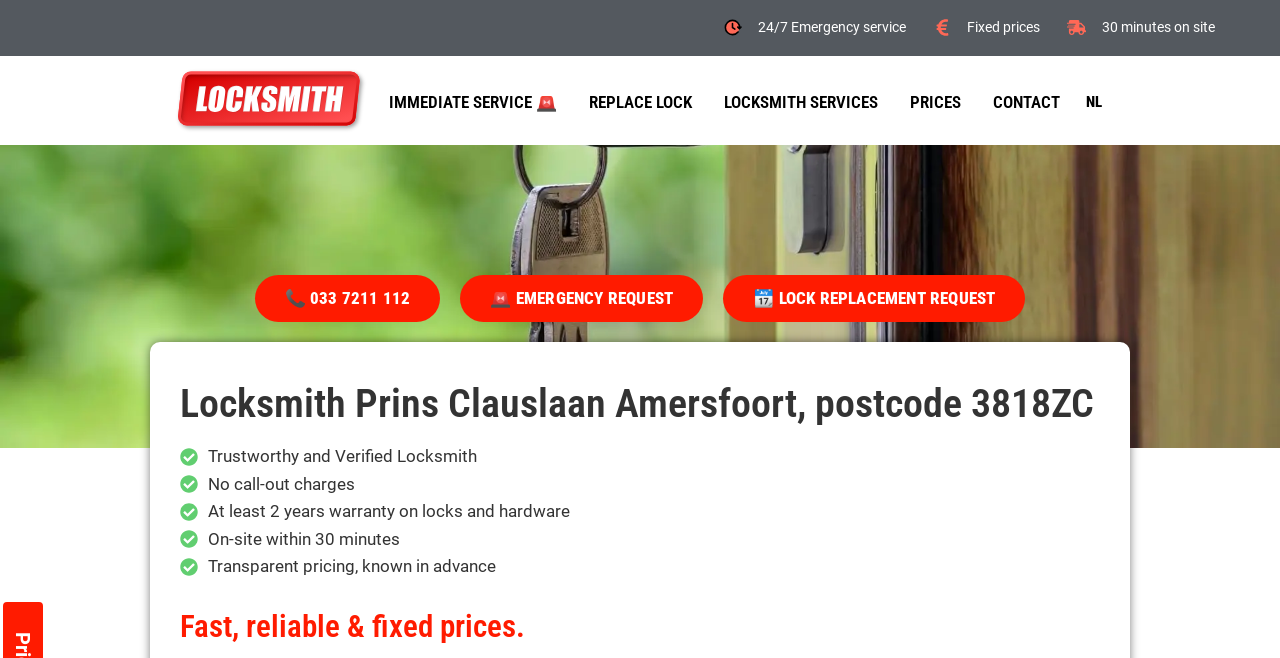How can I contact the locksmith for an emergency request?
Please use the visual content to give a single word or phrase answer.

Call 033 7211 112